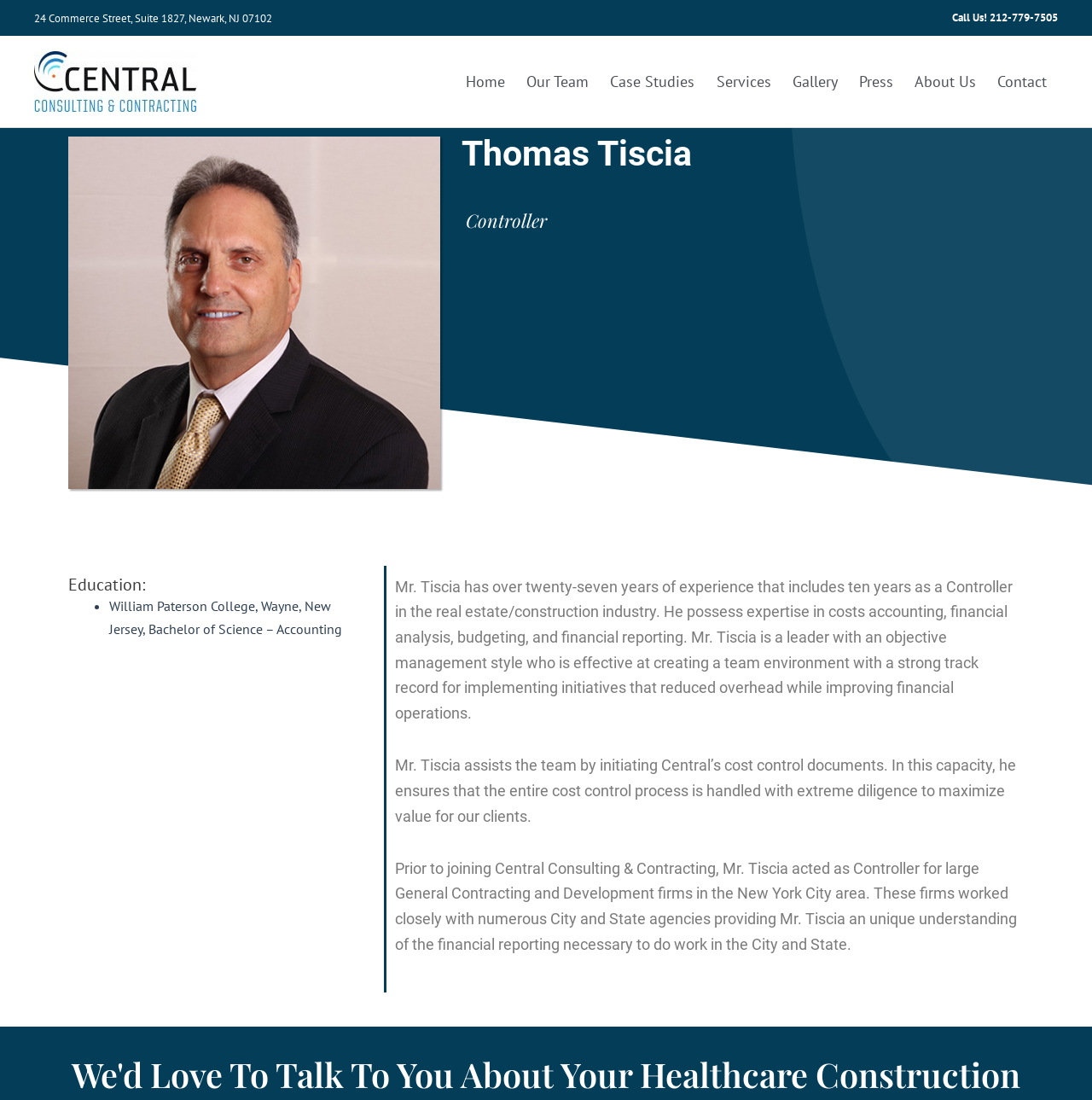Give a concise answer of one word or phrase to the question: 
How many years of experience does Mr. Tiscia have?

twenty-seven